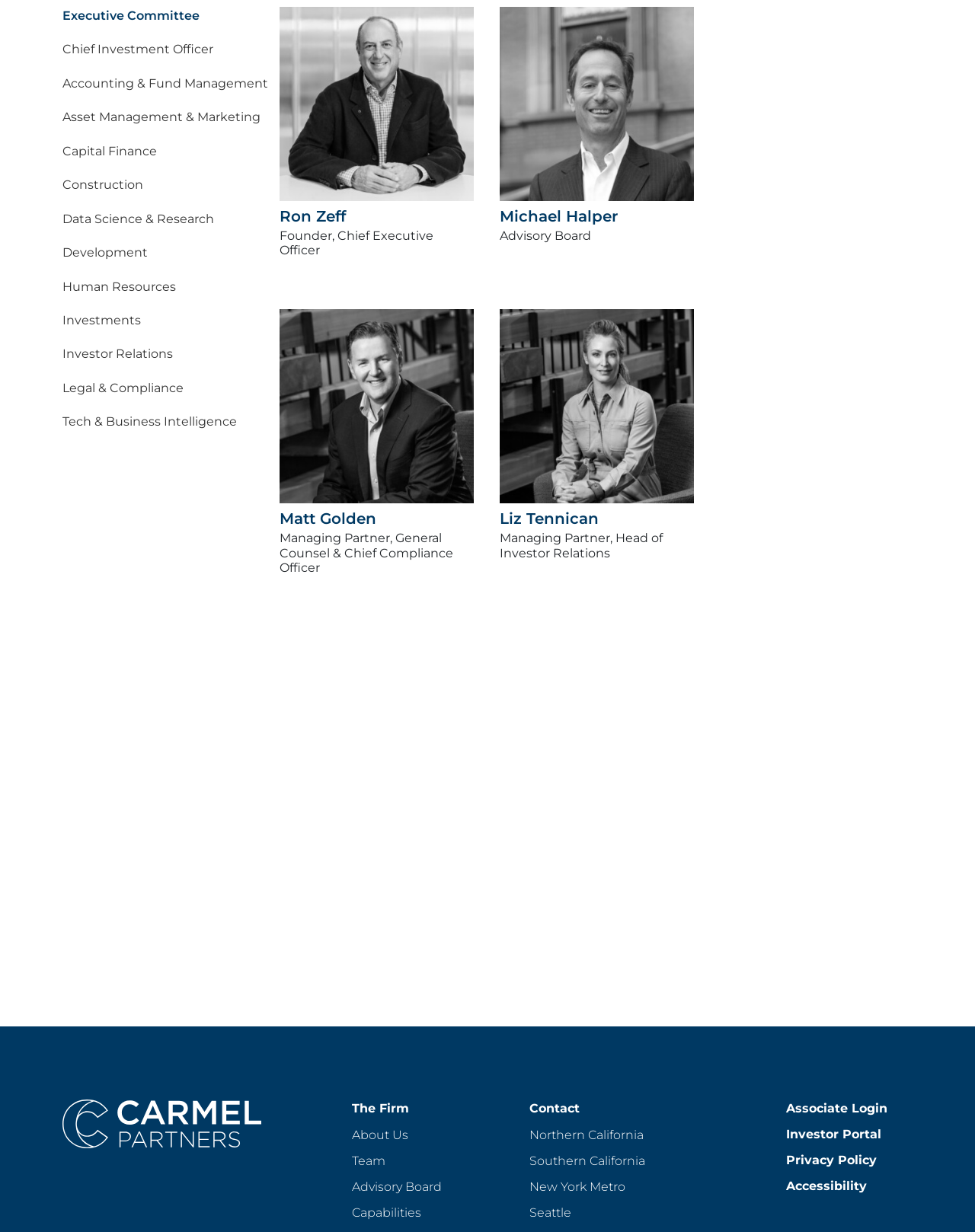Locate the bounding box coordinates of the clickable area to execute the instruction: "Contact the Northern California office". Provide the coordinates as four float numbers between 0 and 1, represented as [left, top, right, bottom].

[0.543, 0.914, 0.701, 0.929]